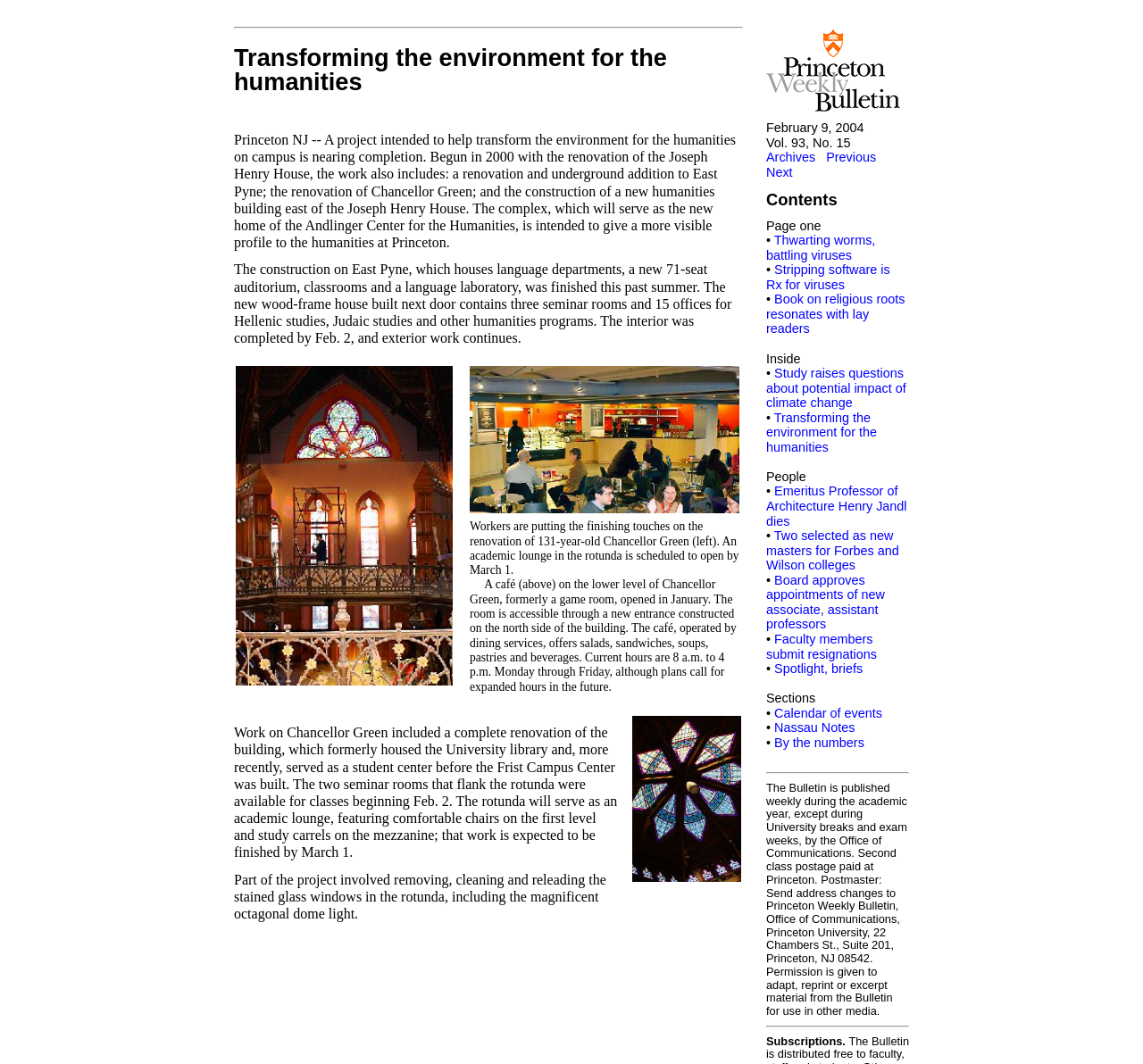What is the subject of the book mentioned in the webpage?
Answer the question with as much detail as possible.

The answer can be found in the link text 'Book on religious roots resonates with lay readers' which indicates that the subject of the book is religious roots.